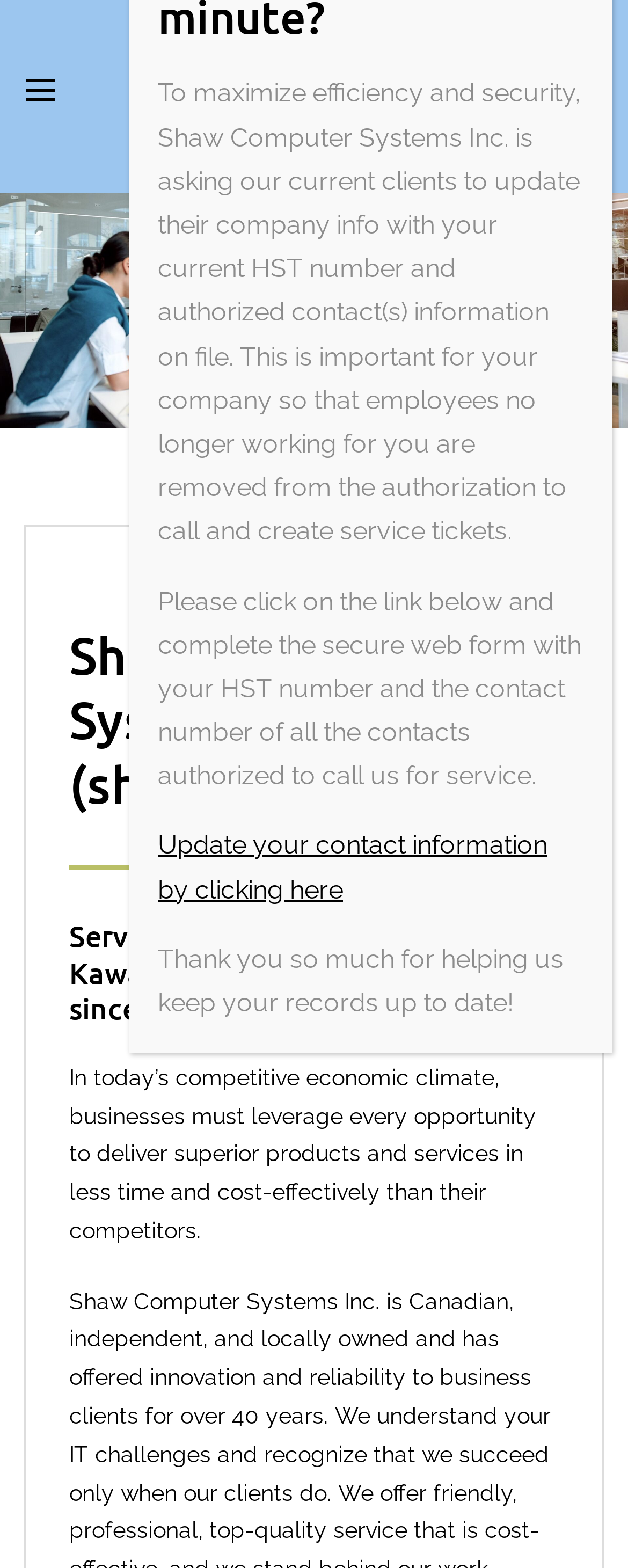Give an in-depth explanation of the webpage layout and content.

The webpage is about Shaw Computer Systems, a company that offers innovative and reliable IT solutions to businesses. At the top left corner, there is a button labeled "Menu" that controls a mobile navigation menu. Below the button, a large figure spans the entire width of the page, taking up about a quarter of the screen.

Within the figure, there is a header section that contains the company's name, "Shaw Computer Systems Inc. (shawcsIT)", in a prominent heading. Below the company name, there is a secondary heading that reads "Serving Peterborough, the Kawarthas and the Durham Region since 1983". 

Further down, there is a paragraph of text that explains the importance of businesses leveraging opportunities to deliver superior products and services in a competitive economic climate. This text is positioned near the center of the page.

On the right side of the page, near the bottom, there are two links. The first link is a call-to-action to update contact information, and the second link is a thank-you message for keeping records up to date.